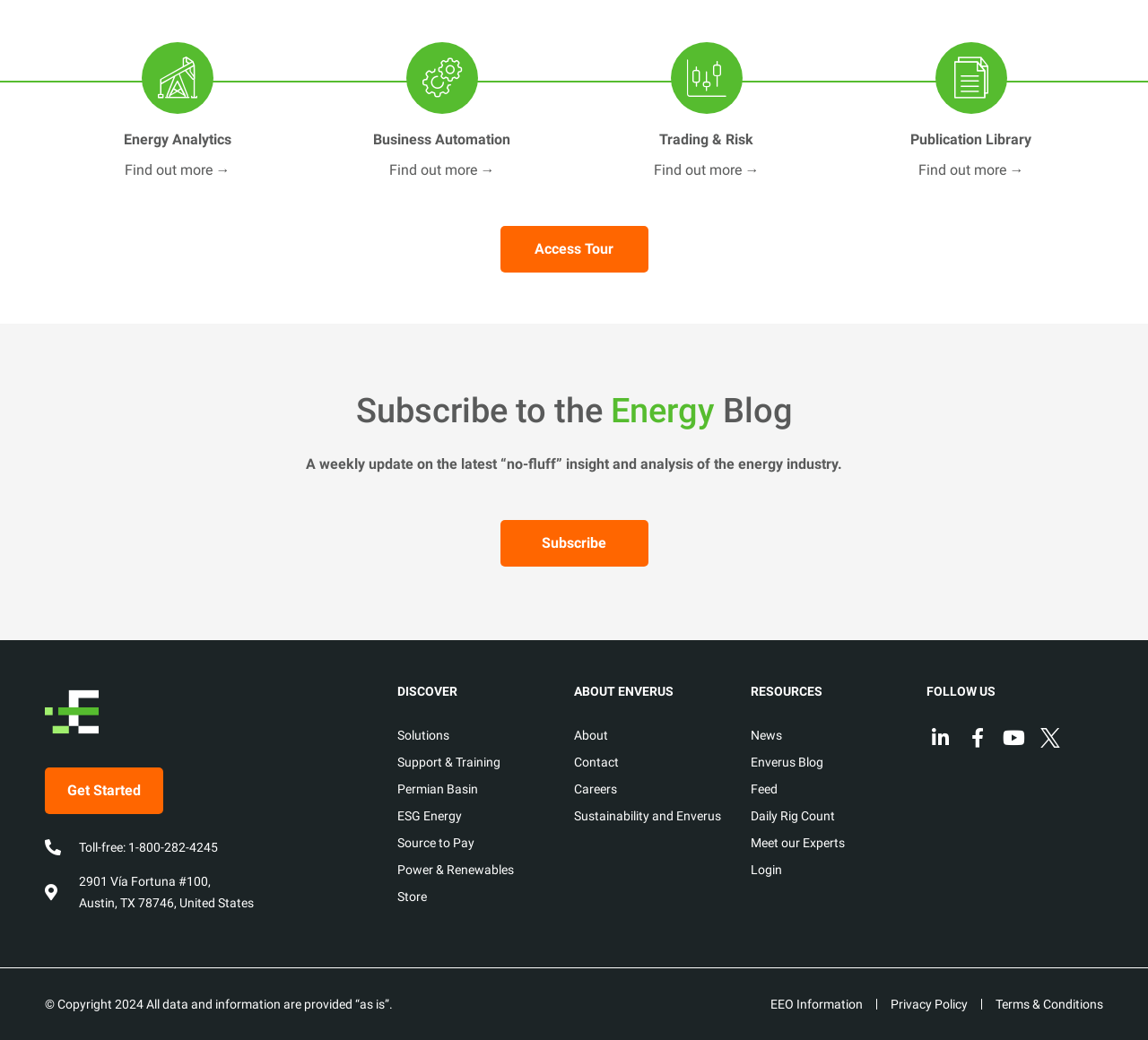Locate the bounding box coordinates of the clickable area to execute the instruction: "View the recent post about Robots.Txt". Provide the coordinates as four float numbers between 0 and 1, represented as [left, top, right, bottom].

None